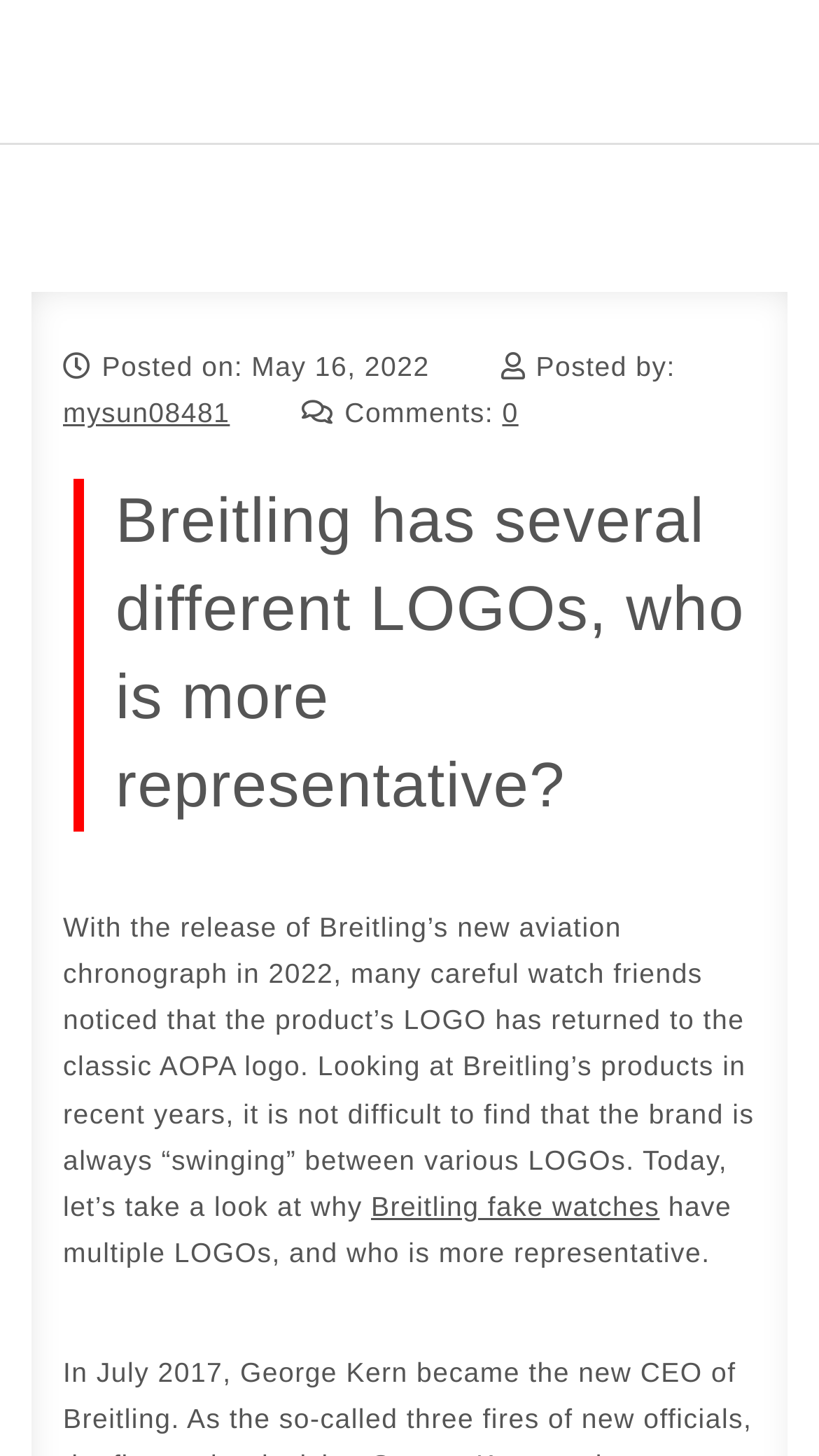Using the information shown in the image, answer the question with as much detail as possible: Who is the author of the article?

The author of the article can be found in the link element 'mysun08481' which is a child of the button 'Toggle navigation'.